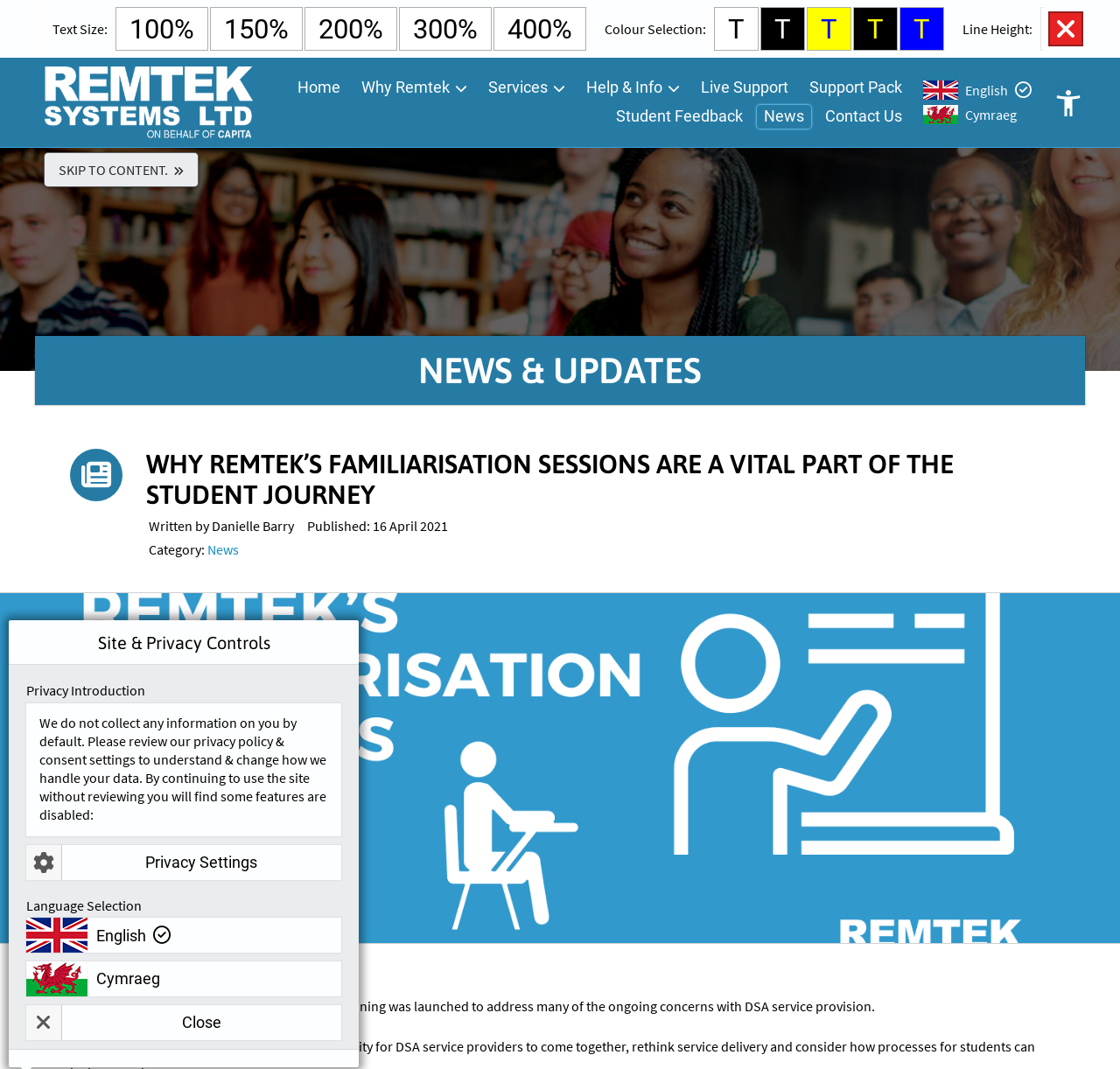How many language options are available?
Could you please answer the question thoroughly and with as much detail as possible?

I counted the number of language options available on the webpage, which are English and Cymraeg, so the answer is 2.